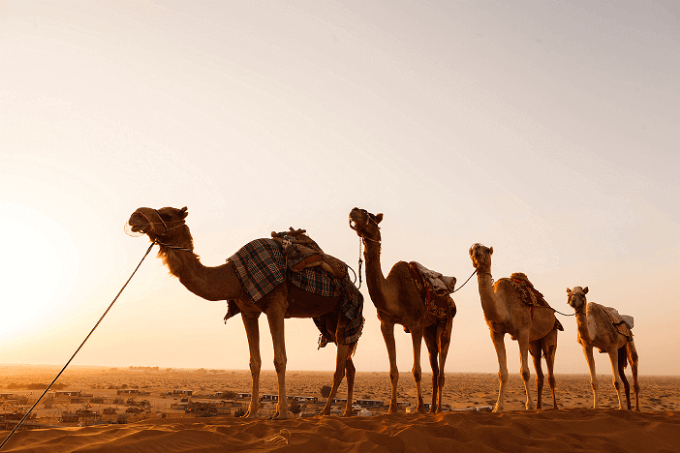Please answer the following question using a single word or phrase: 
What is hinted at in the background of the image?

Distant settlements